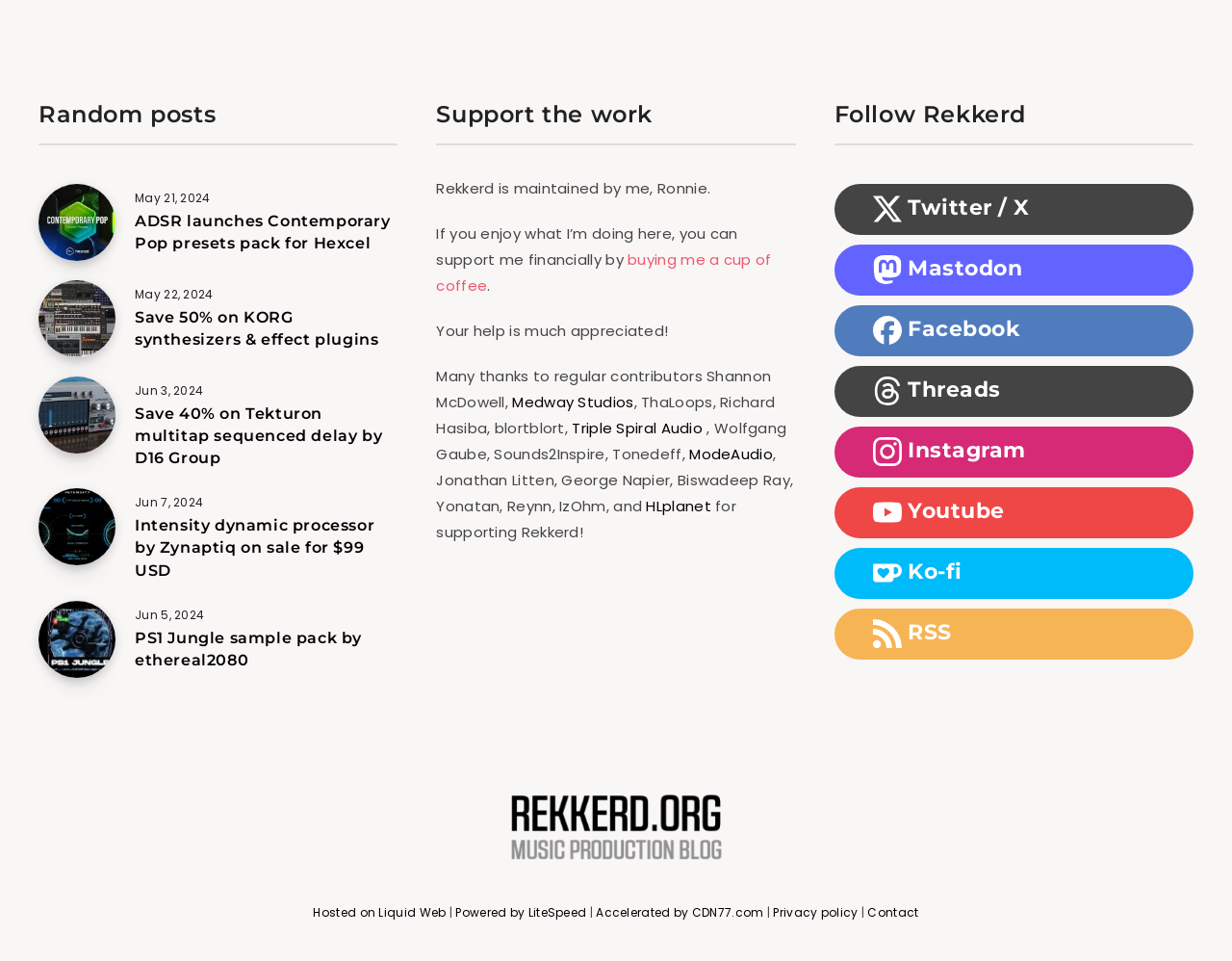Please identify the bounding box coordinates of the area that needs to be clicked to follow this instruction: "Contact Rekkerd".

[0.704, 0.94, 0.746, 0.959]